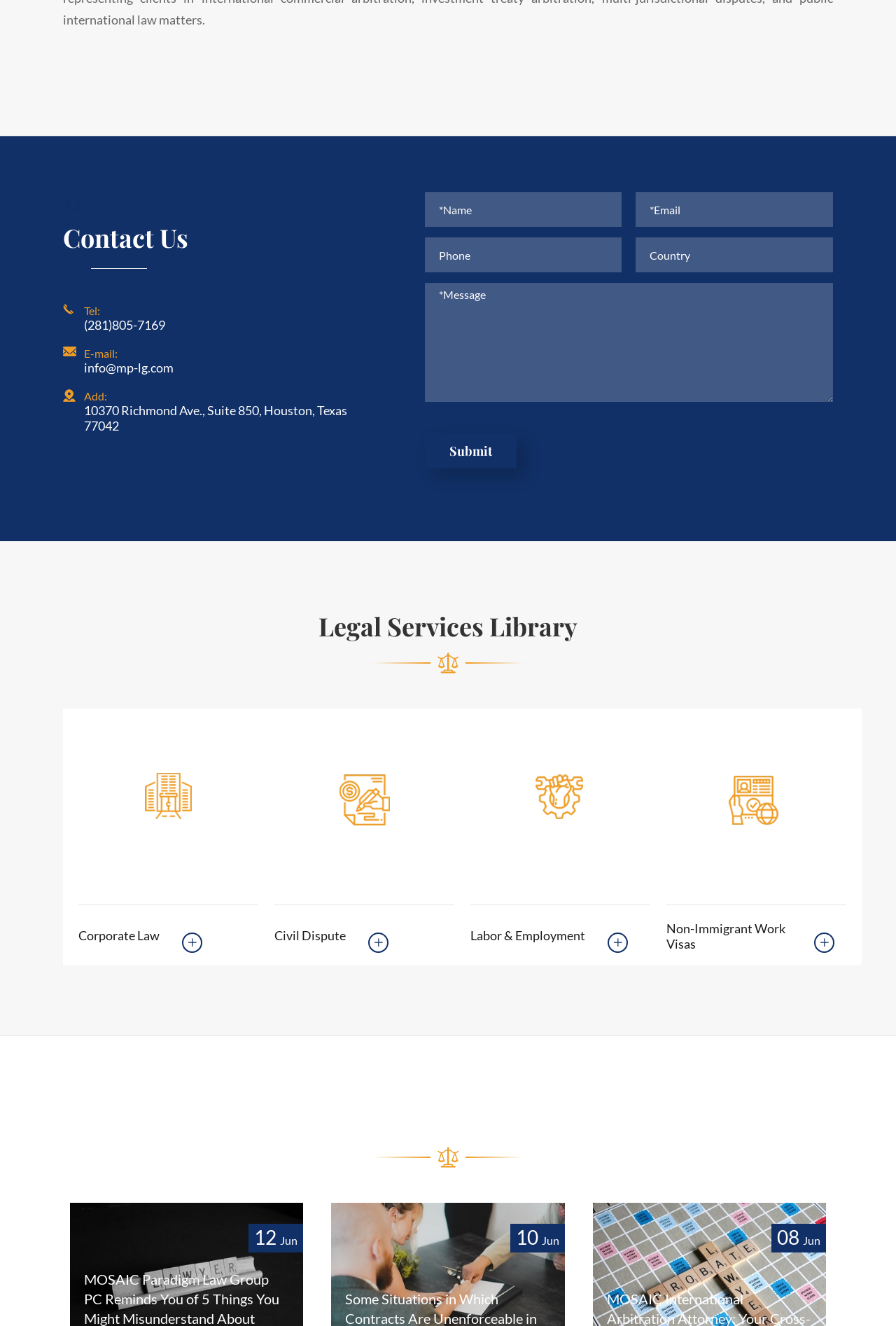What is the latest news or blog post date?
Answer the question with a detailed explanation, including all necessary information.

The latest news or blog post date can be found in the bottom section of the webpage, which displays a series of dates, with the most recent one being 12 Jun, indicating the date of the latest news or blog post.